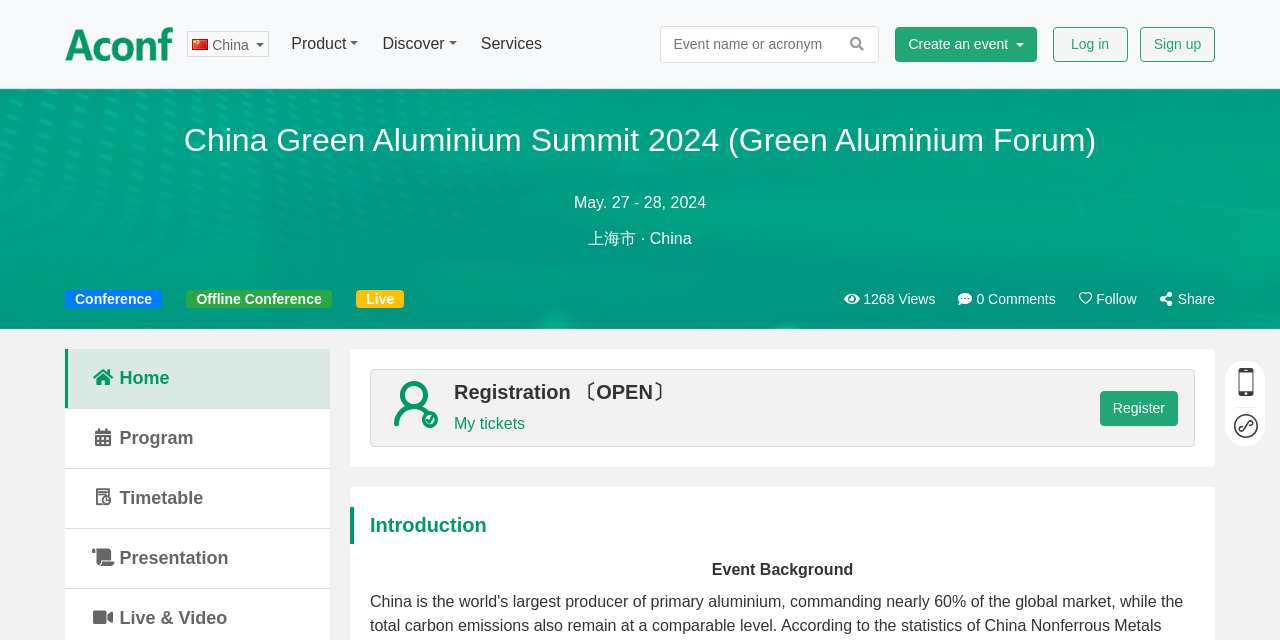Provide the bounding box coordinates in the format (top-left x, top-left y, bottom-right x, bottom-right y). All values are floating point numbers between 0 and 1. Determine the bounding box coordinate of the UI element described as: Discover

[0.289, 0.025, 0.366, 0.112]